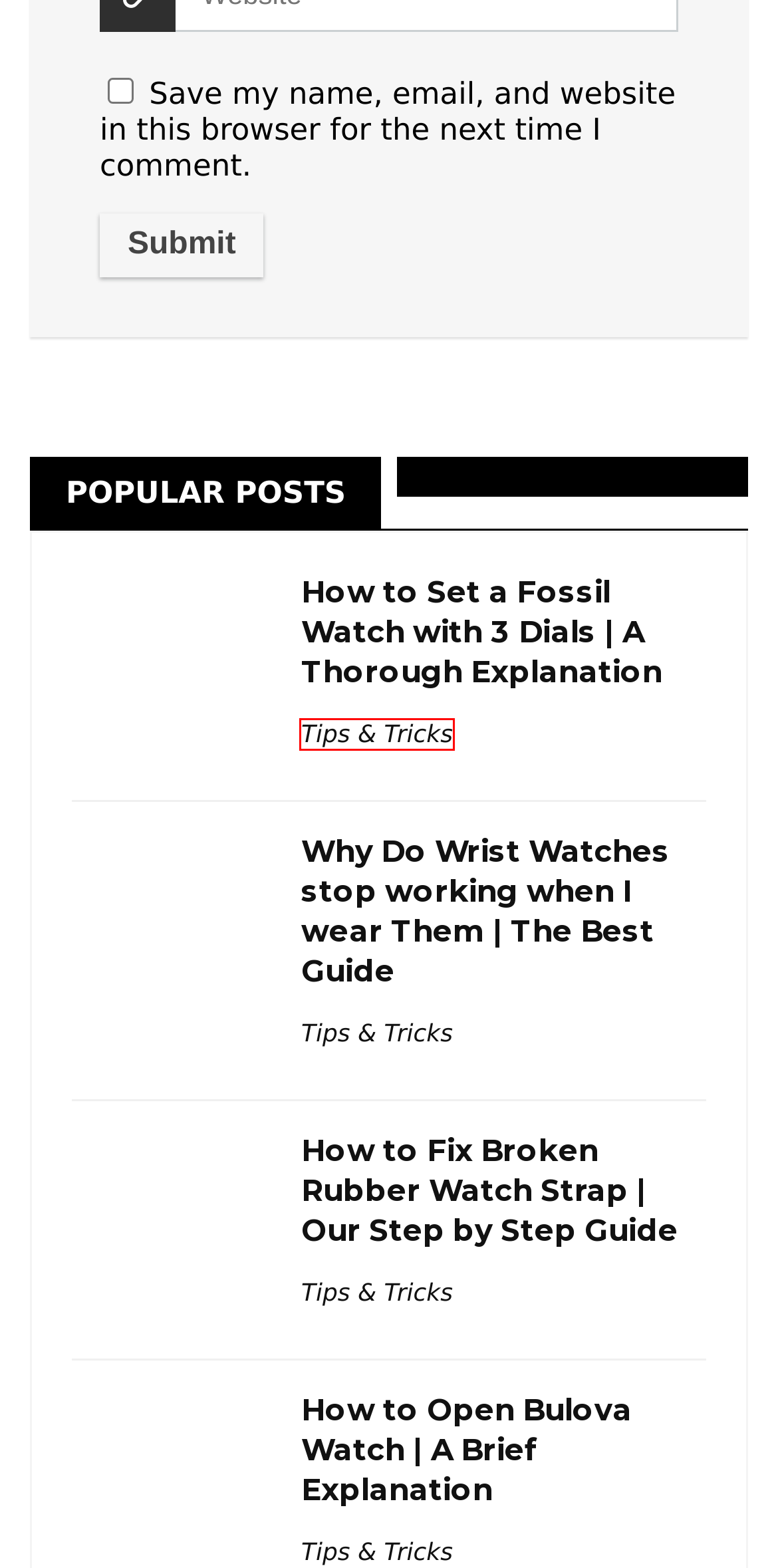Look at the screenshot of the webpage and find the element within the red bounding box. Choose the webpage description that best fits the new webpage that will appear after clicking the element. Here are the candidates:
A. Apple Watch Series 8 Review - Picked Watch
B. 8 Best Smartwatches Under $50 in 2023 | Picked Watch
C. Tips & Tricks - Picked Watch
D. How To Open Bulova Watch | A Brief Explanation
E. Why do wrist watches stop working when I wear them | 8 Reasons
F. Contact us - Picked Watch
G. How to Fix Broken Rubber Watch Strap | Our Step by Step Guide
H. How to Set a Fossil Watch with 3 Dials | Detailed Instructions

C